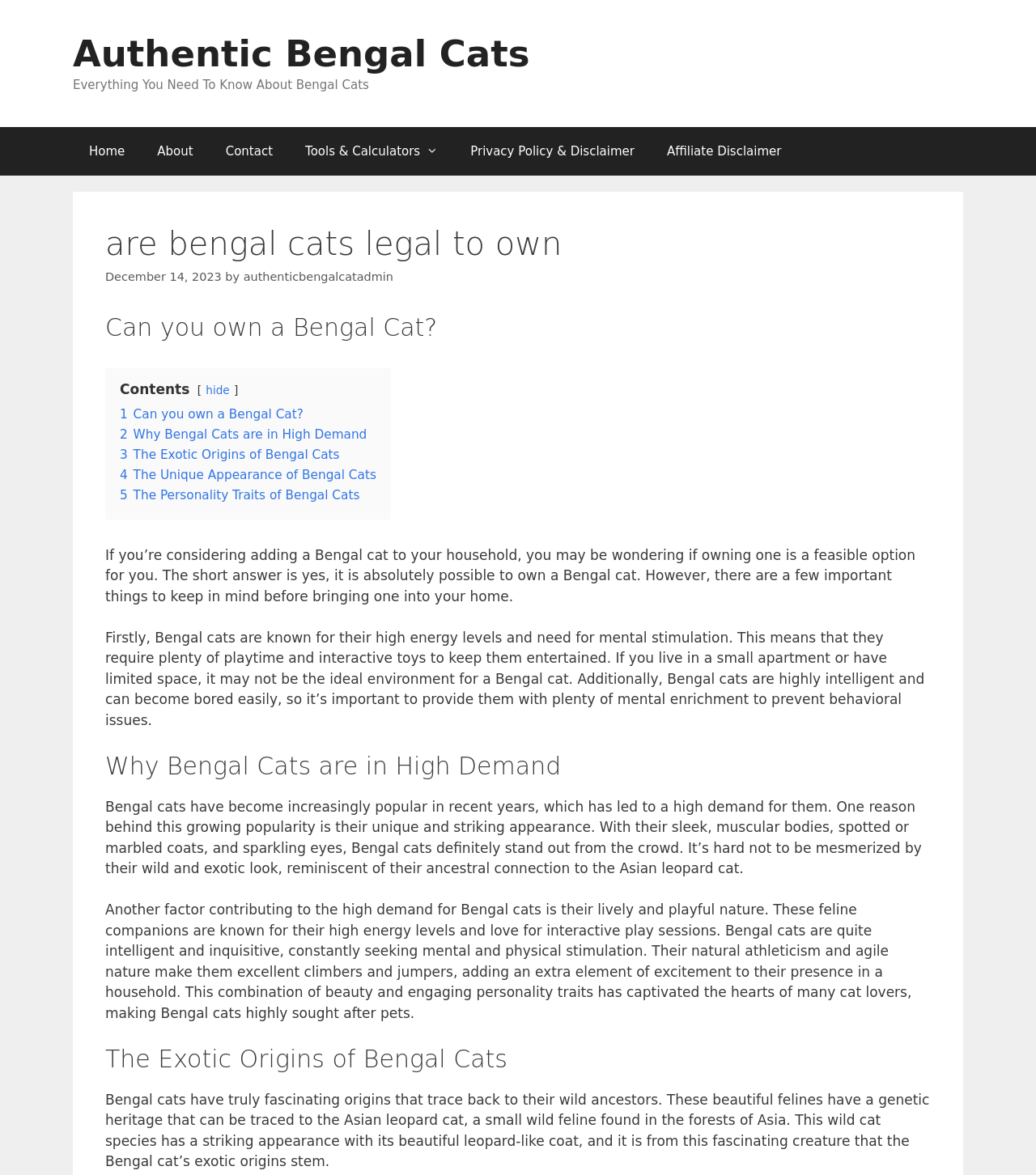Based on what you see in the screenshot, provide a thorough answer to this question: What is the origin of Bengal cats?

I found the answer by reading the section 'The Exotic Origins of Bengal Cats', which explains that Bengal cats have a genetic heritage tracing back to the Asian leopard cat.